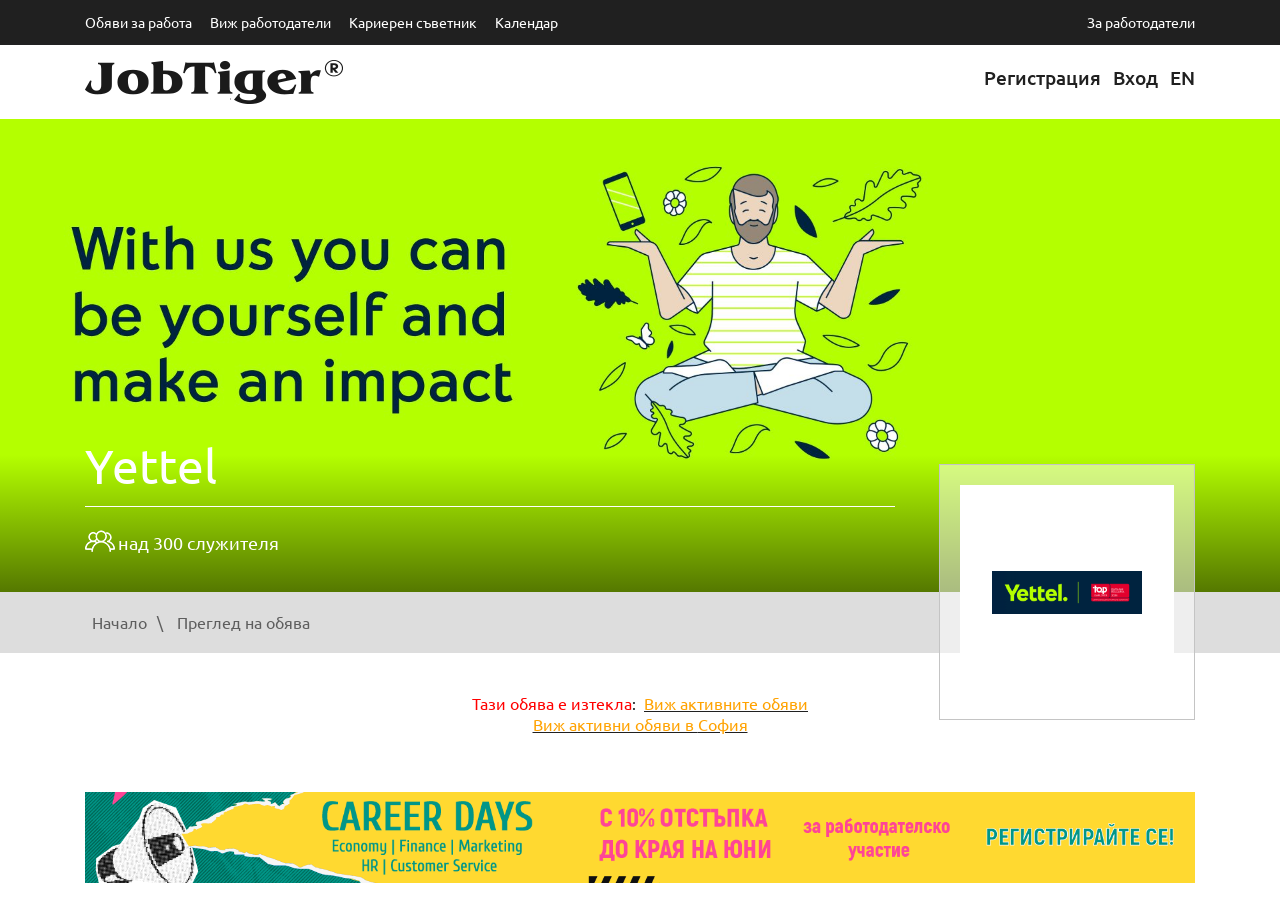Identify the bounding box coordinates of the area you need to click to perform the following instruction: "Go to employer page".

[0.164, 0.014, 0.259, 0.034]